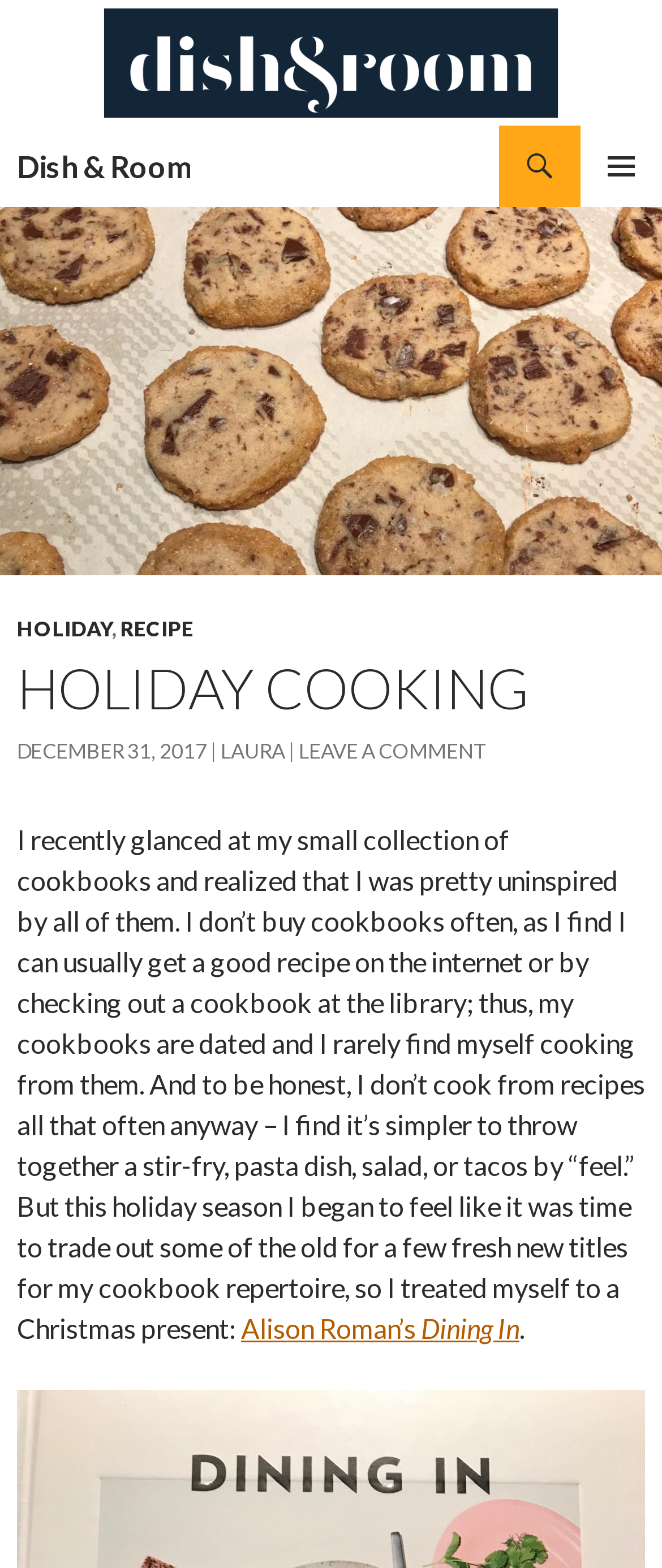Please provide the bounding box coordinates in the format (top-left x, top-left y, bottom-right x, bottom-right y). Remember, all values are floating point numbers between 0 and 1. What is the bounding box coordinate of the region described as: Primary Menu

[0.877, 0.08, 1.0, 0.132]